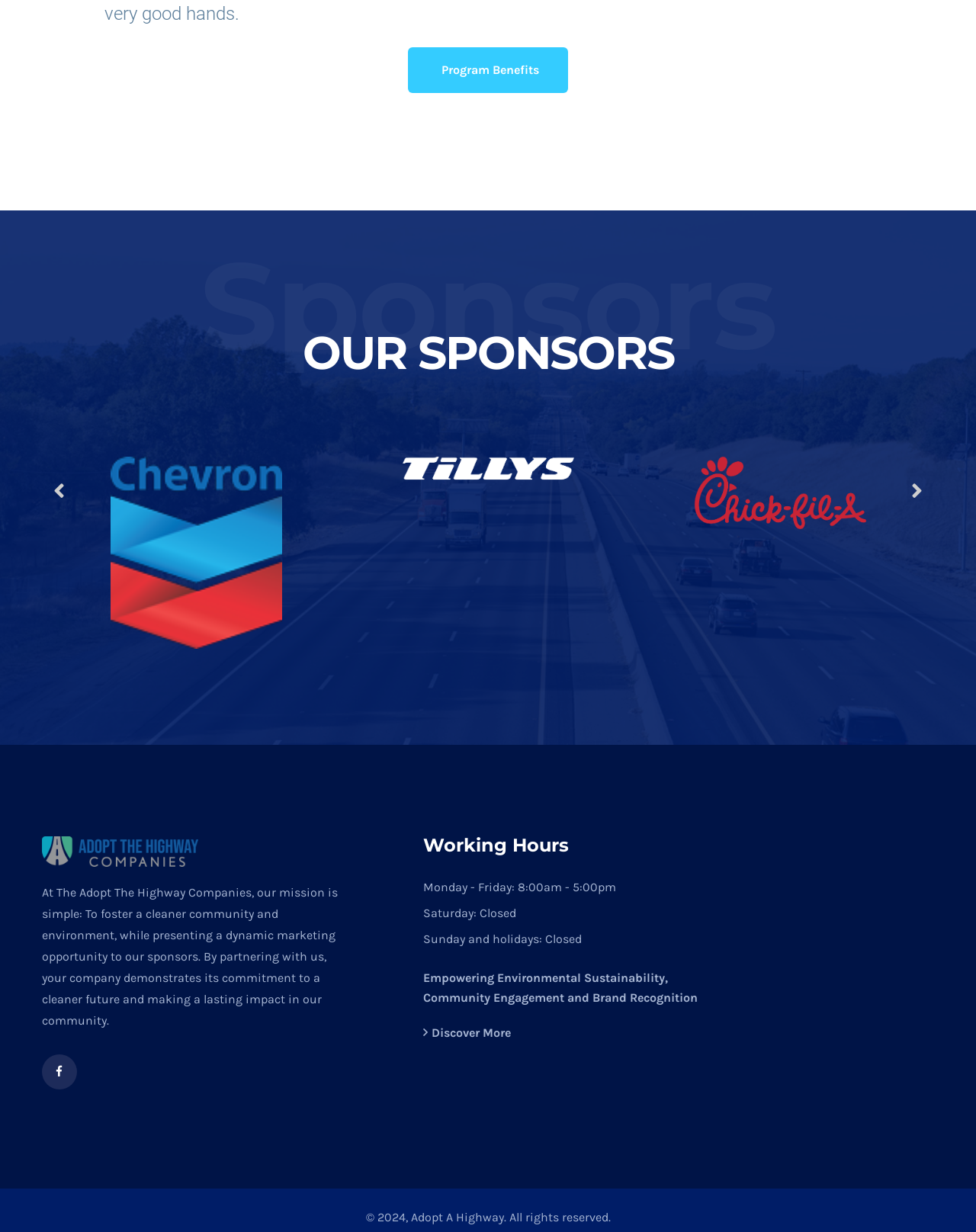What is the mission of The Adopt The Highway Companies?
Based on the visual content, answer with a single word or a brief phrase.

Foster a cleaner community and environment